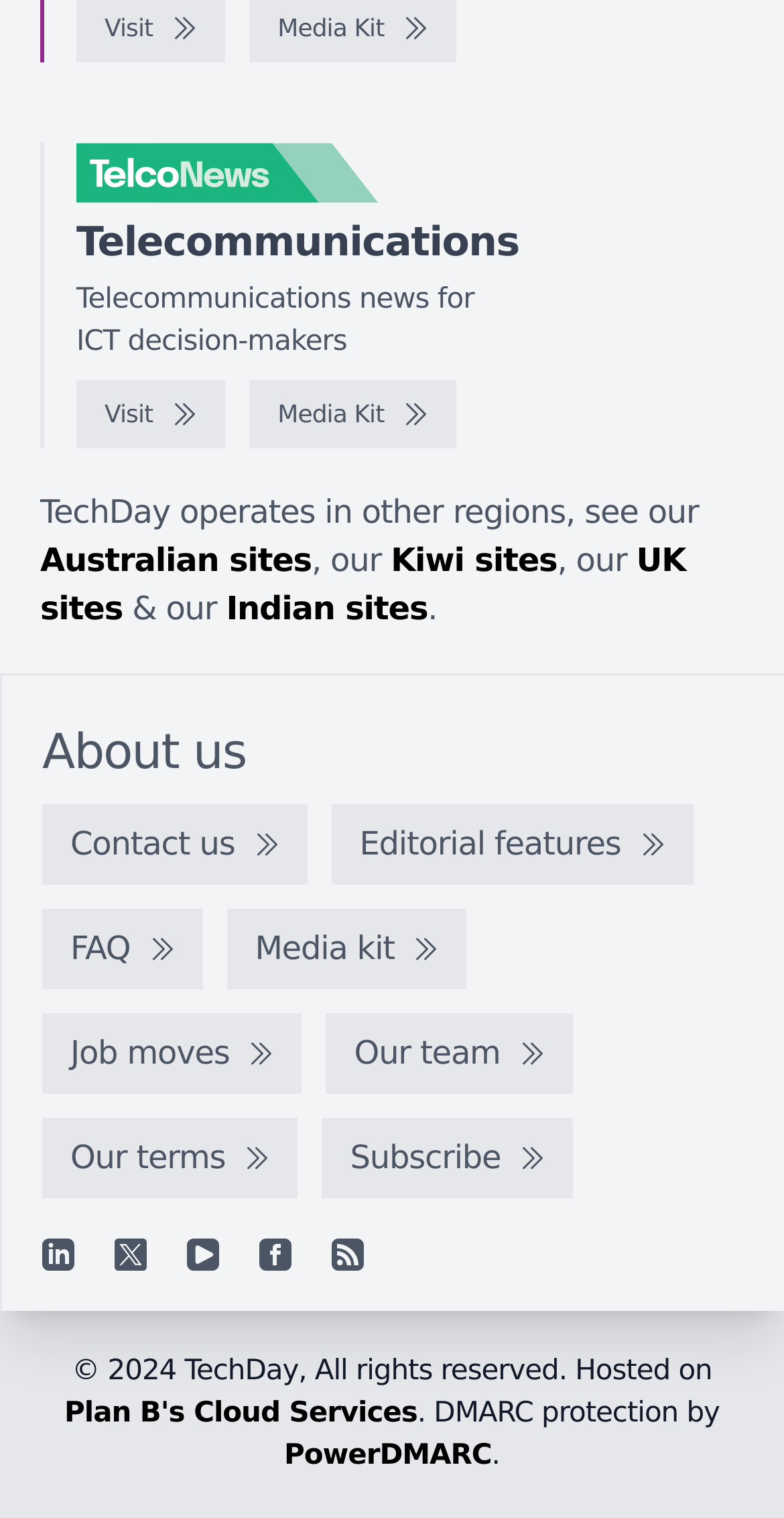What is the purpose of the website?
From the details in the image, provide a complete and detailed answer to the question.

The purpose of the website is to provide 'news for ICT decision-makers' which is mentioned in the StaticText element with the text 'Telecommunications news for ICT decision-makers'.